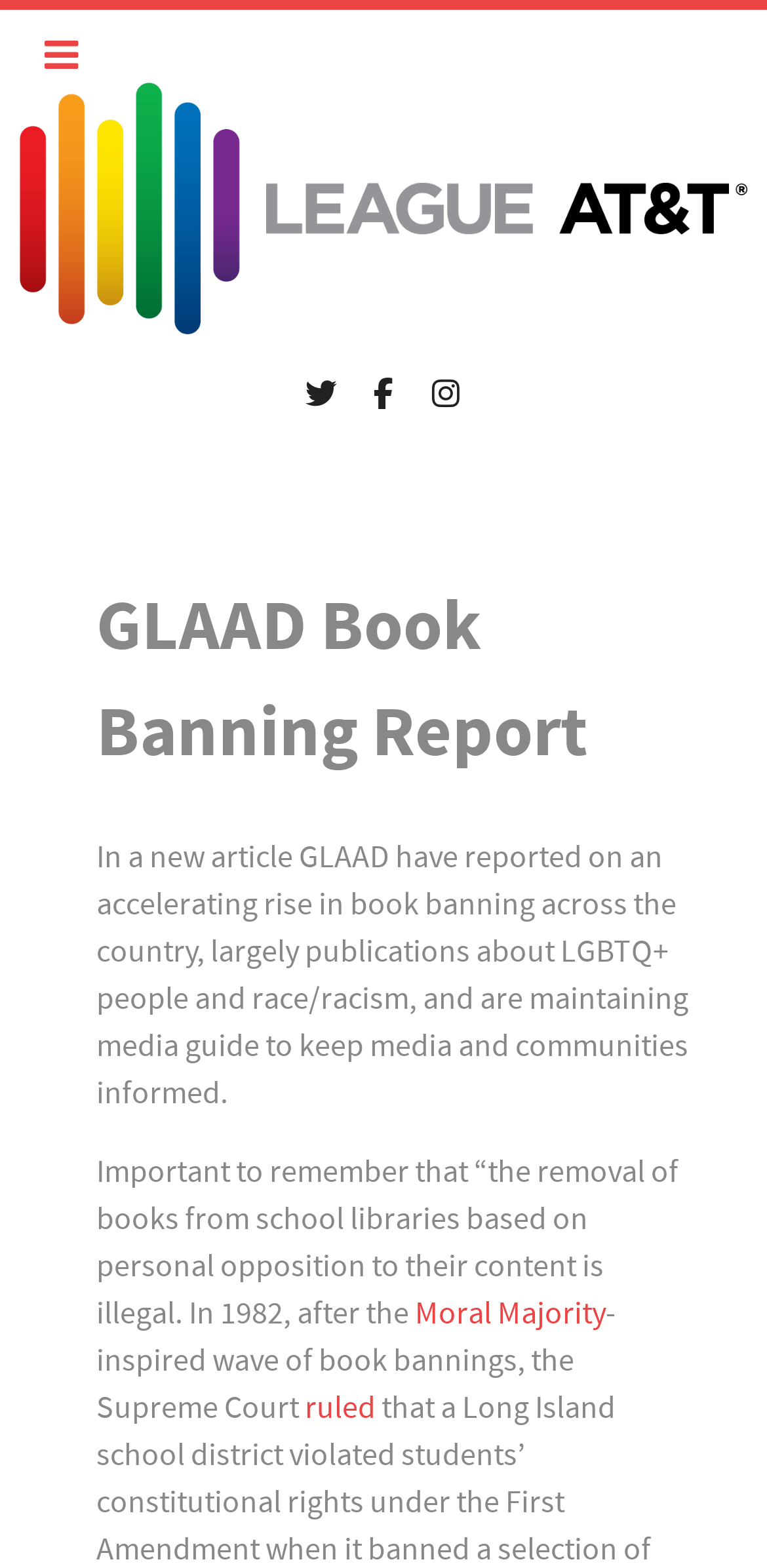Using the provided description ruled, find the bounding box coordinates for the UI element. Provide the coordinates in (top-left x, top-left y, bottom-right x, bottom-right y) format, ensuring all values are between 0 and 1.

[0.397, 0.887, 0.49, 0.91]